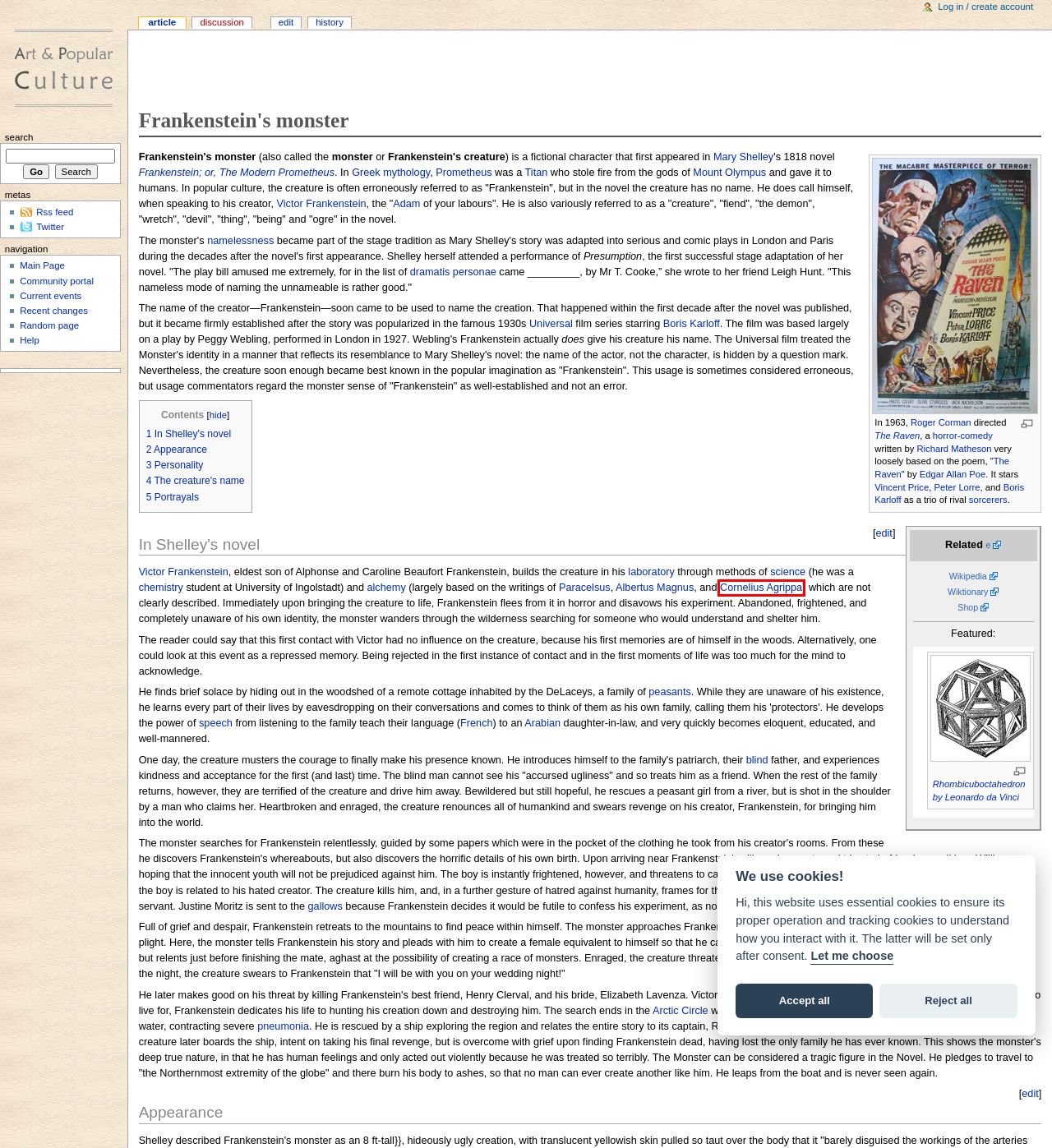Inspect the screenshot of a webpage with a red rectangle bounding box. Identify the webpage description that best corresponds to the new webpage after clicking the element inside the bounding box. Here are the candidates:
A. Frankenstein's monster/Science - The Art and Popular Culture Encyclopedia
B. Frankenstein's monster/Mary Shelley - The Art and Popular Culture Encyclopedia
C. Frankenstein's monster/The Raven - The Art and Popular Culture Encyclopedia
D. Frankenstein's monster/Peter Lorre - The Art and Popular Culture Encyclopedia
E. Frankenstein's monster/Albertus Magnus - The Art and Popular Culture Encyclopedia
F. Frankenstein's monster/Laboratory - The Art and Popular Culture Encyclopedia
G. Frankenstein's monster/Cornelius Agrippa - The Art and Popular Culture Encyclopedia
H. Frankenstein's monster/The Raven (1963 film) - The Art and Popular Culture Encyclopedia

G